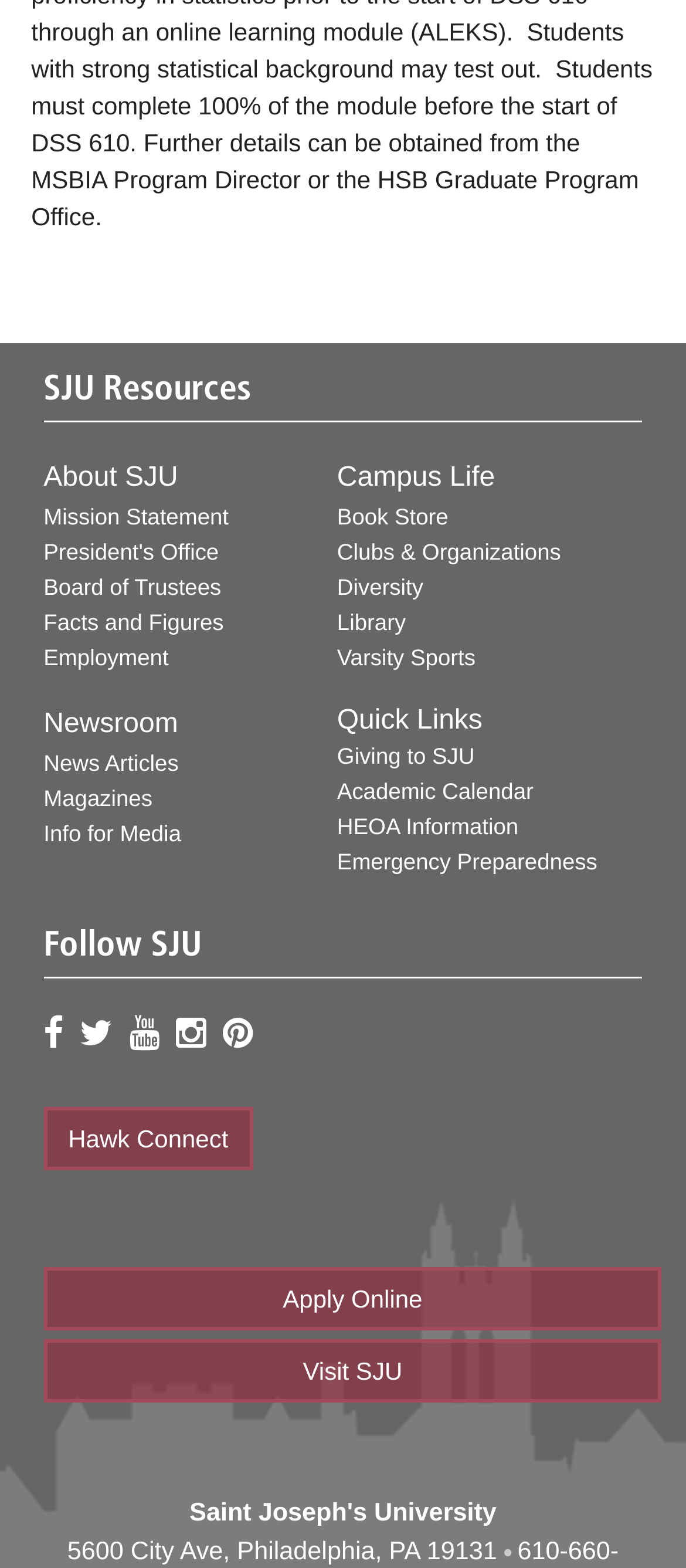Respond to the following query with just one word or a short phrase: 
What is the name of the university?

Saint Joseph's University